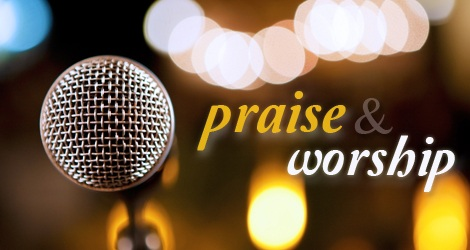What type of script is '& worship' written in?
Please provide a comprehensive answer to the question based on the webpage screenshot.

The caption describes '& worship' as being written in a more elegant, flowing script, which implies a refined and sophisticated font style.